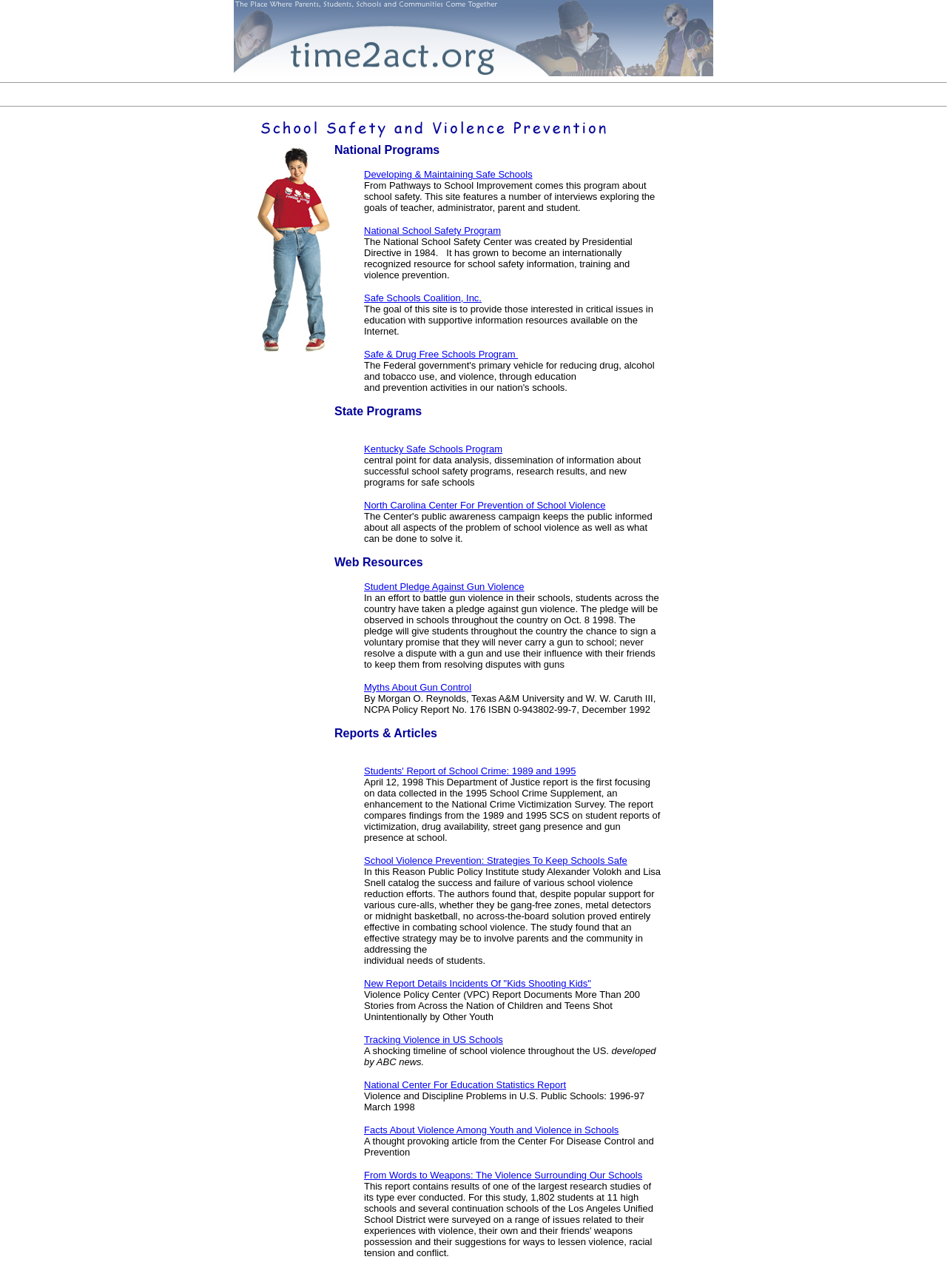Create a detailed summary of all the visual and textual information on the webpage.

The webpage is titled "Time2Act.org" and features a prominent link at the top with an accompanying image. Below this, there is a horizontal separator line. The main content of the page is organized into a table with multiple rows and columns. 

On the left side of the table, there is a column with several images, including a national programs image, a state programs image, and a web resources image. 

The main content of the page is divided into four sections: National Programs, State Programs, Web Resources, and Reports & Articles. Each section has a heading and contains multiple links and blocks of text. 

The National Programs section features links to various programs, including the National School Safety Program and the Safe Schools Coalition, Inc. The section also includes descriptive text about each program.

The State Programs section has links to programs in specific states, such as Kentucky and North Carolina, along with descriptive text about each program.

The Web Resources section contains links to various online resources, including the Student Pledge Against Gun Violence and Myths About Gun Control. This section also includes descriptive text about each resource.

The Reports & Articles section features links to various reports and articles about school safety and violence, including "Students' Report of School Crime: 1989 and 1995" and "School Violence Prevention: Strategies To Keep Schools Safe". This section also includes descriptive text about each report and article.

Throughout the page, there are multiple images, links, and blocks of text, all organized into a clear and structured layout.